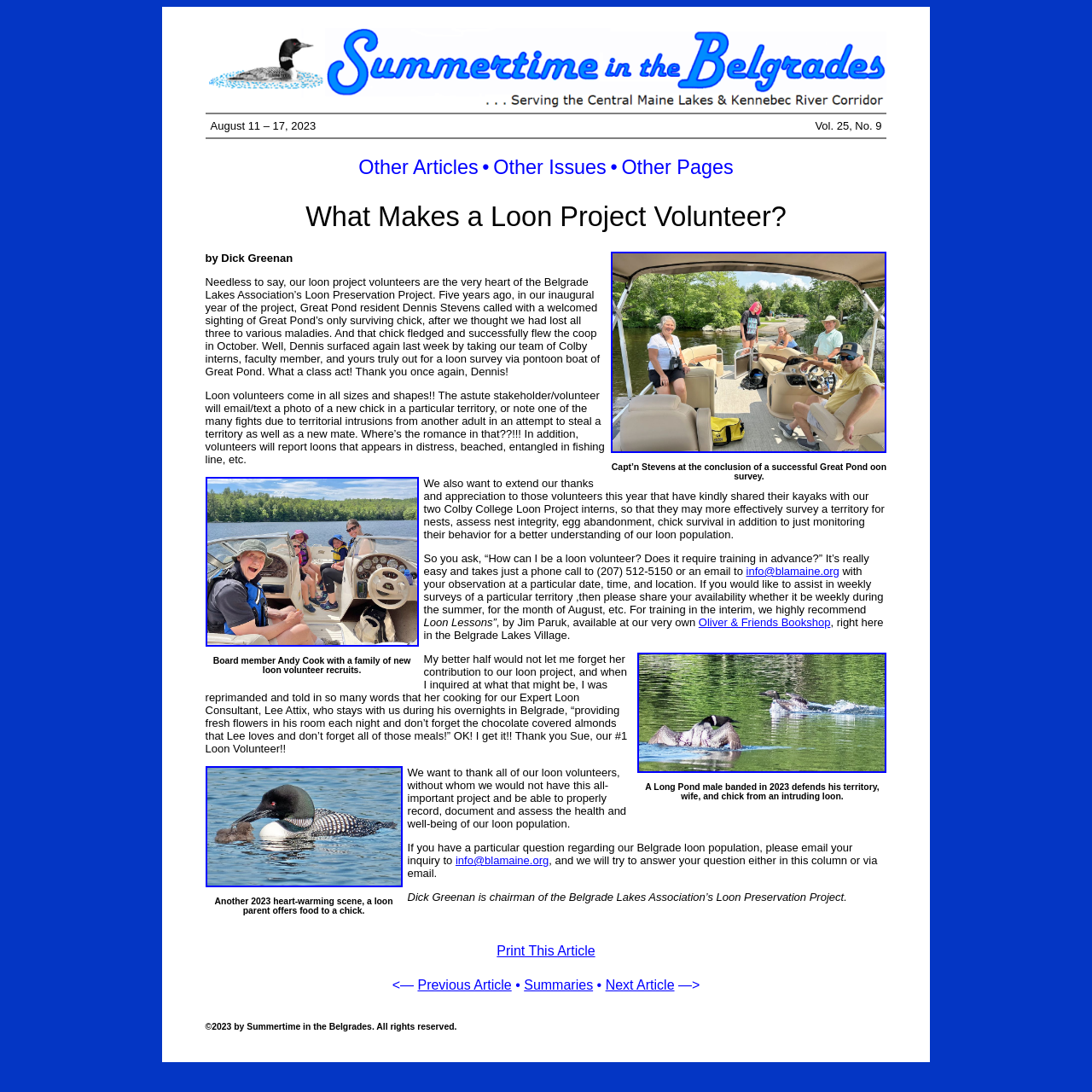Determine the bounding box coordinates of the element that should be clicked to execute the following command: "Click on 'Summertime in the Belgrades'".

[0.188, 0.092, 0.812, 0.103]